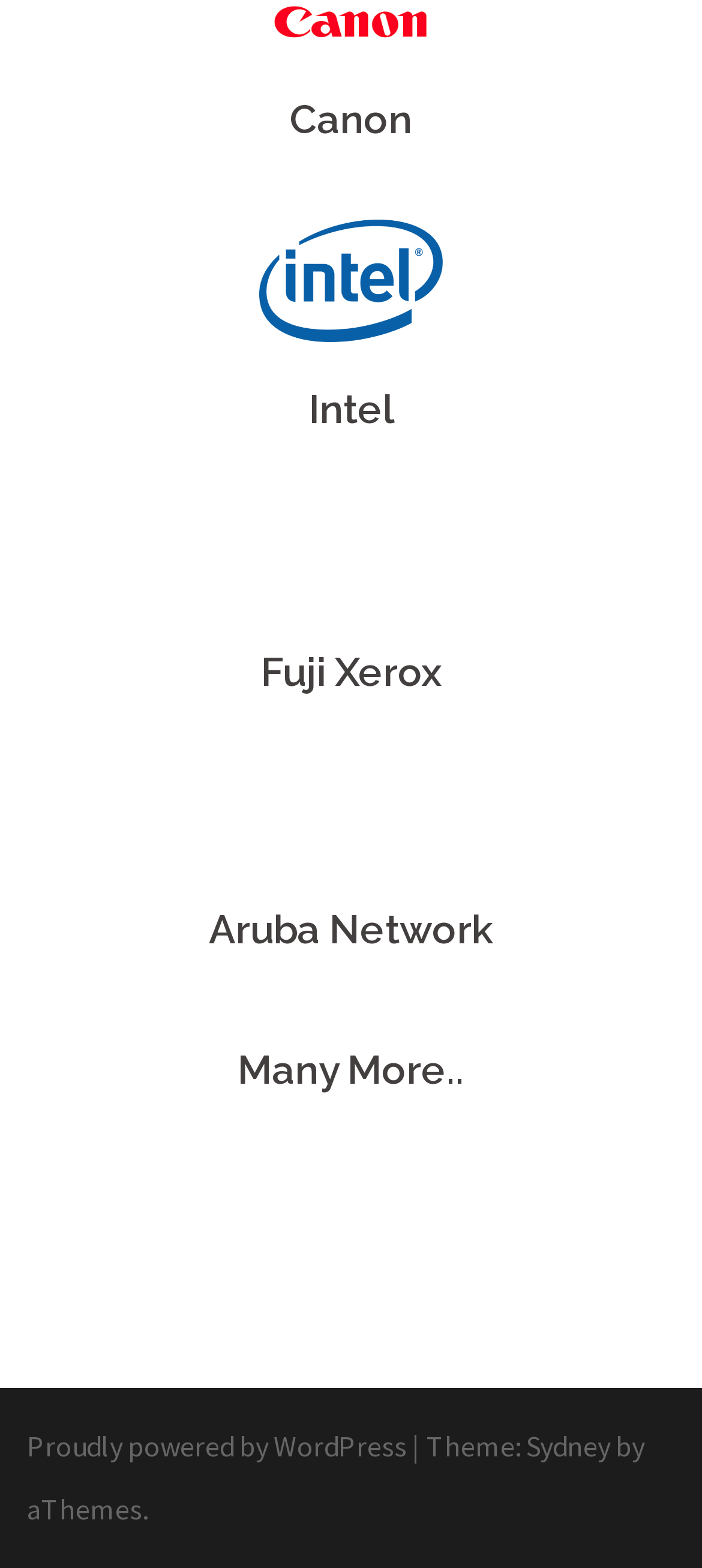Using a single word or phrase, answer the following question: 
How many figures are displayed on the webpage?

4